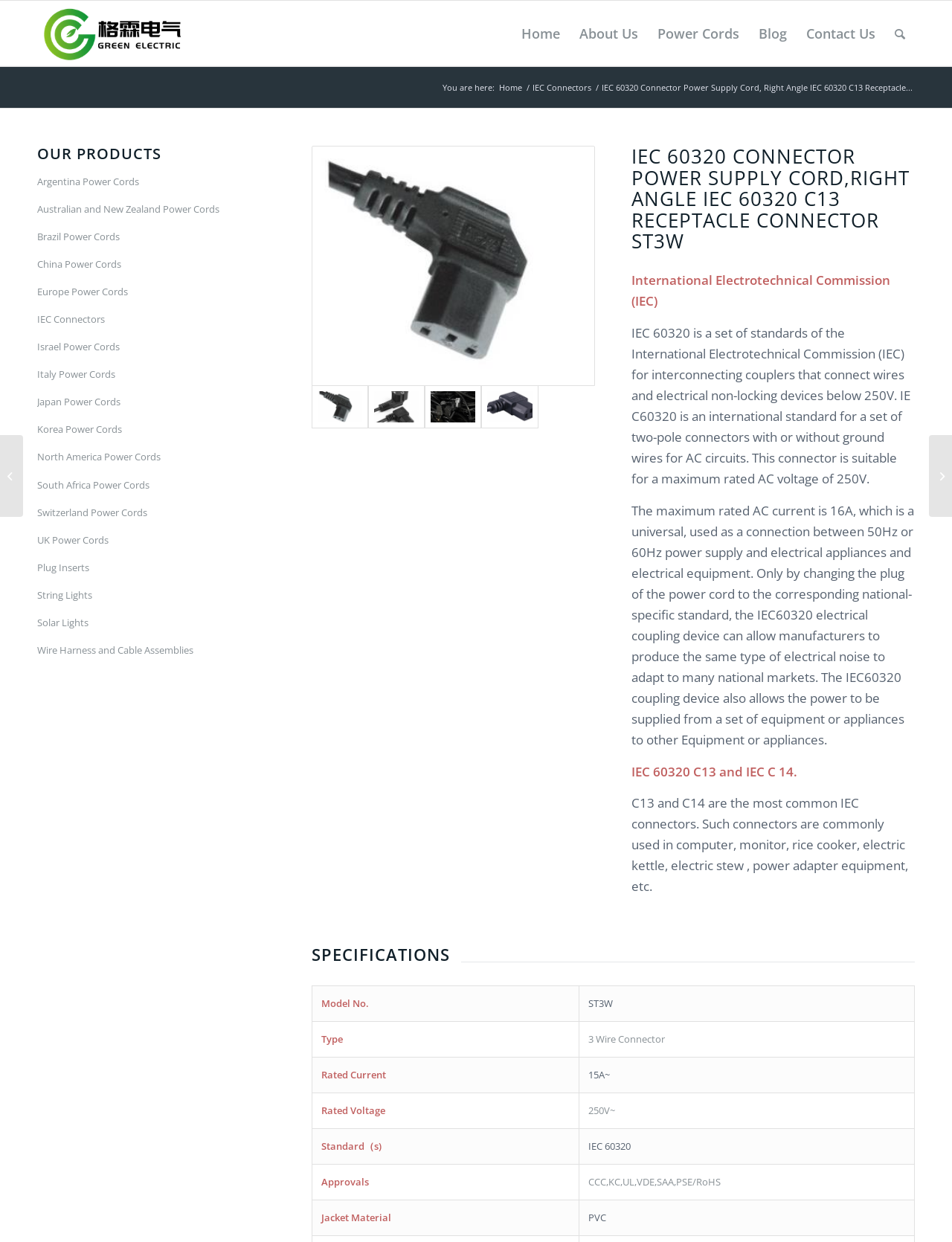What is the type of connector described on this page?
Based on the visual content, answer with a single word or a brief phrase.

Right Angle IEC 60320 C13 Receptacle Connector